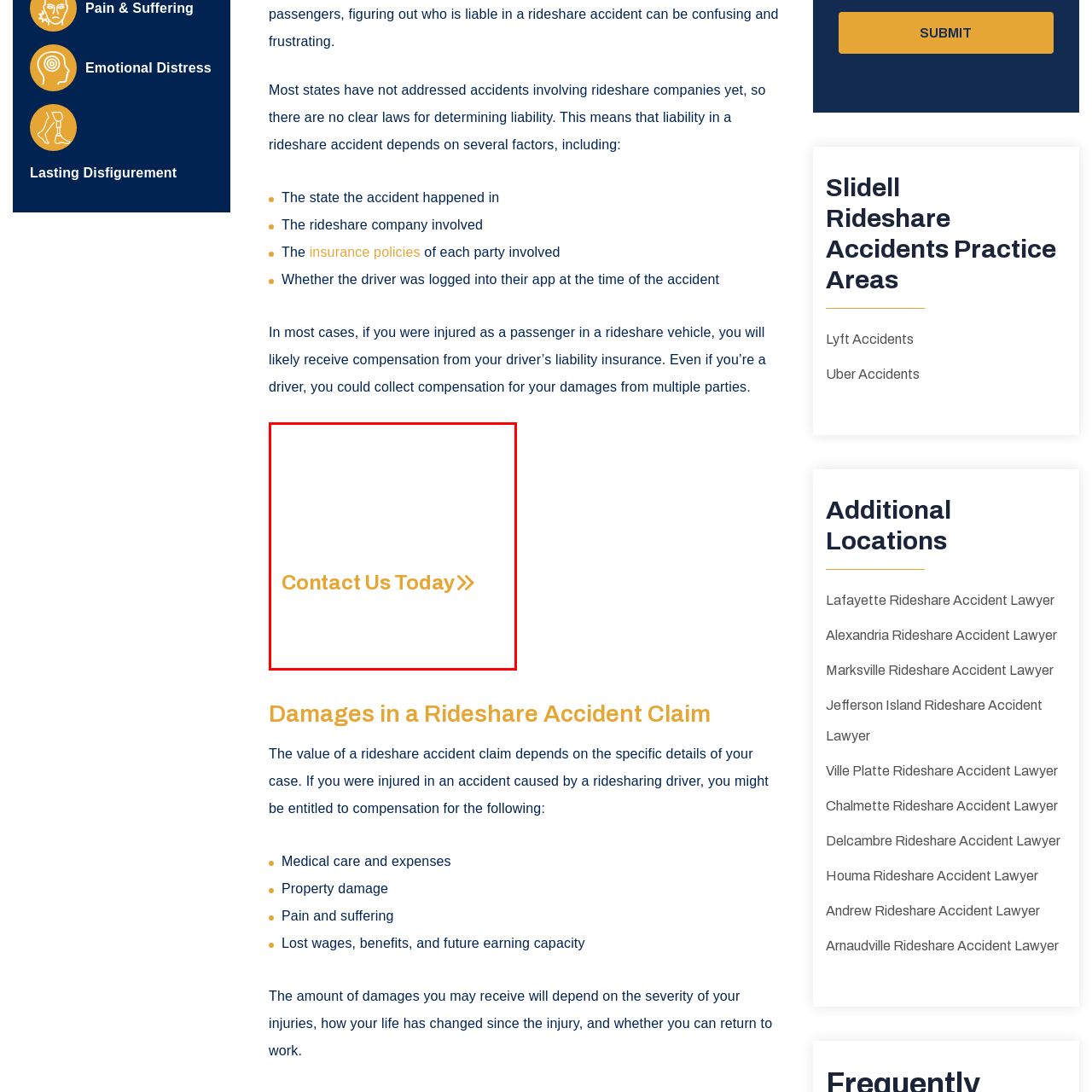What is the purpose of the call-to-action button?
Analyze the image within the red frame and provide a concise answer using only one word or a short phrase.

To prompt users to seek assistance